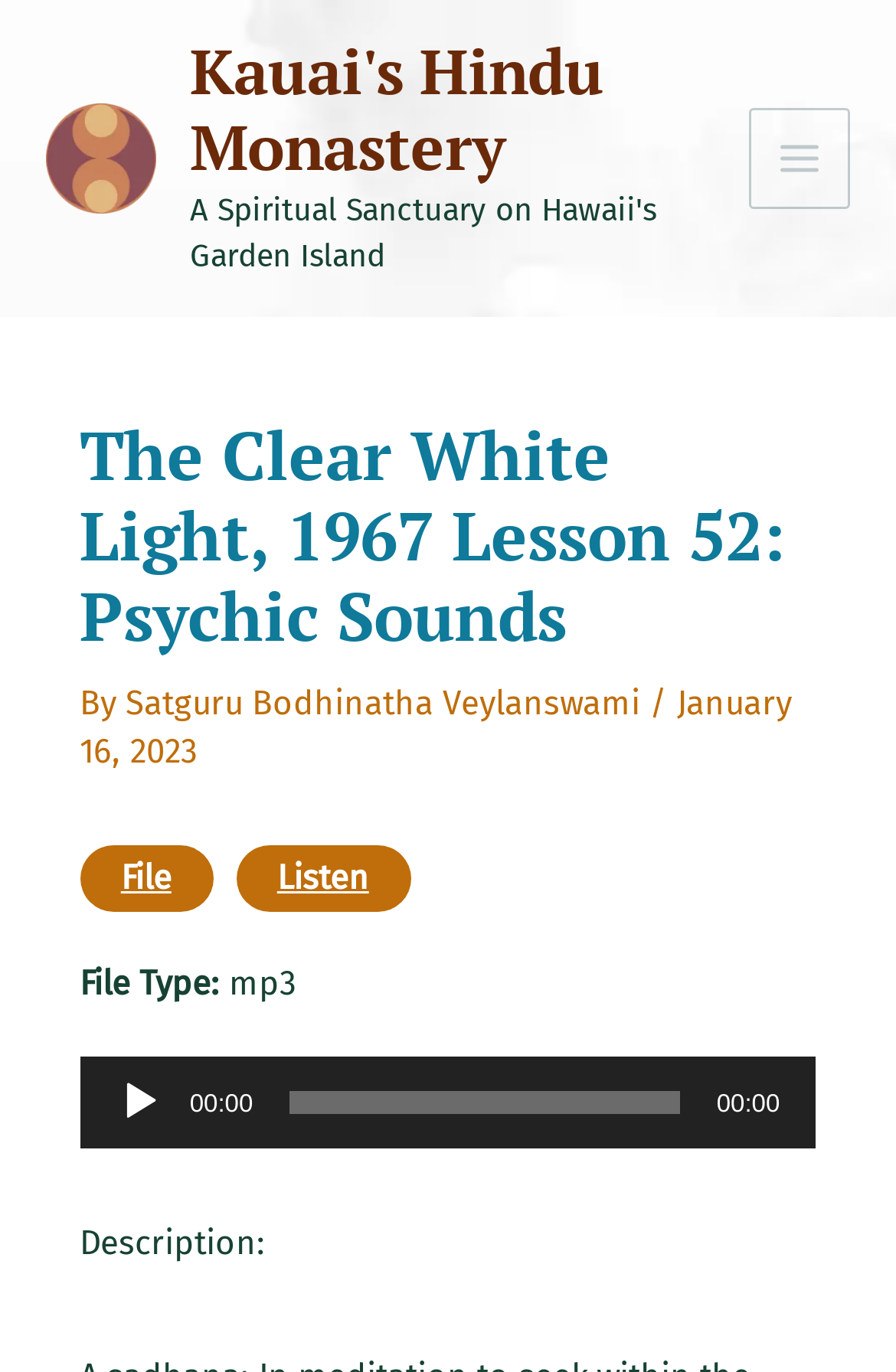Determine the bounding box coordinates for the area you should click to complete the following instruction: "Click the 'Listen' link".

[0.263, 0.616, 0.458, 0.665]